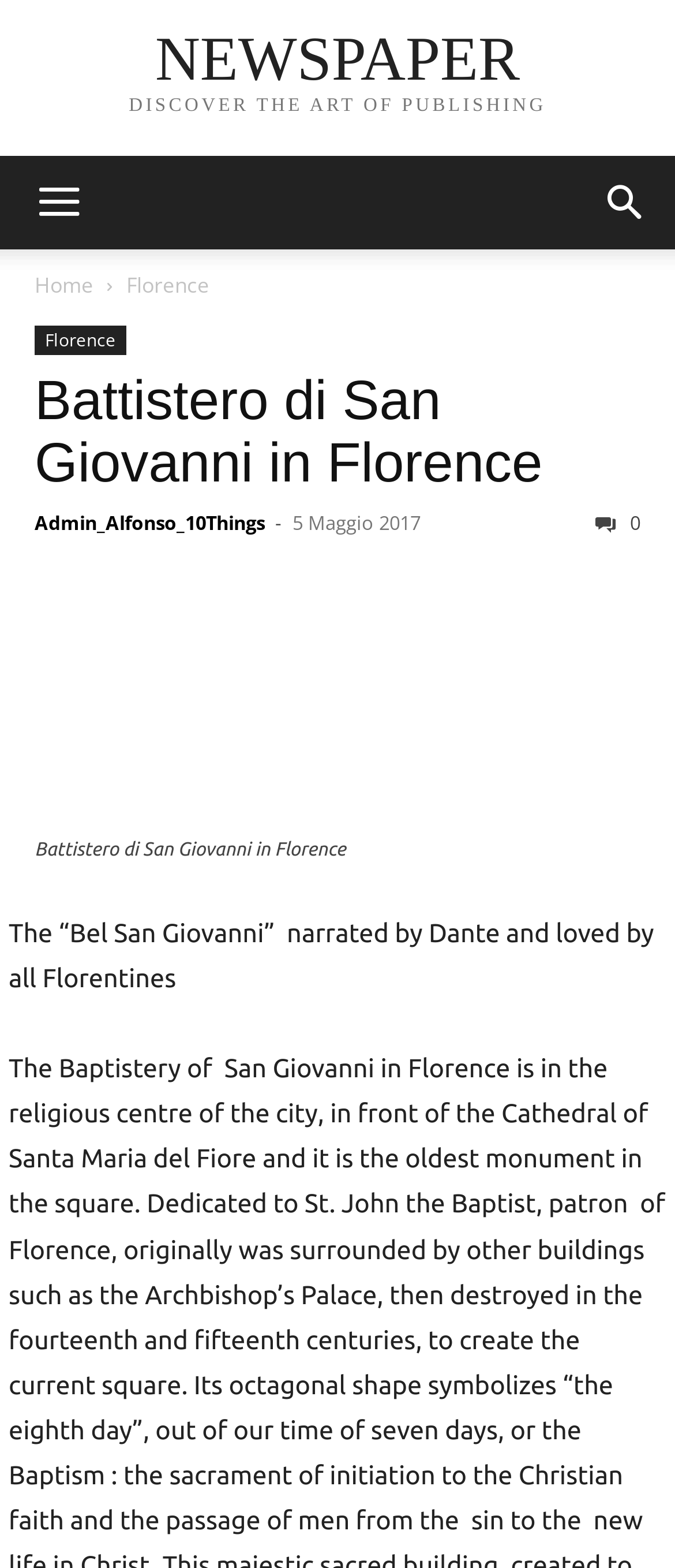Provide the bounding box coordinates of the HTML element described by the text: "Home". The coordinates should be in the format [left, top, right, bottom] with values between 0 and 1.

[0.051, 0.172, 0.138, 0.191]